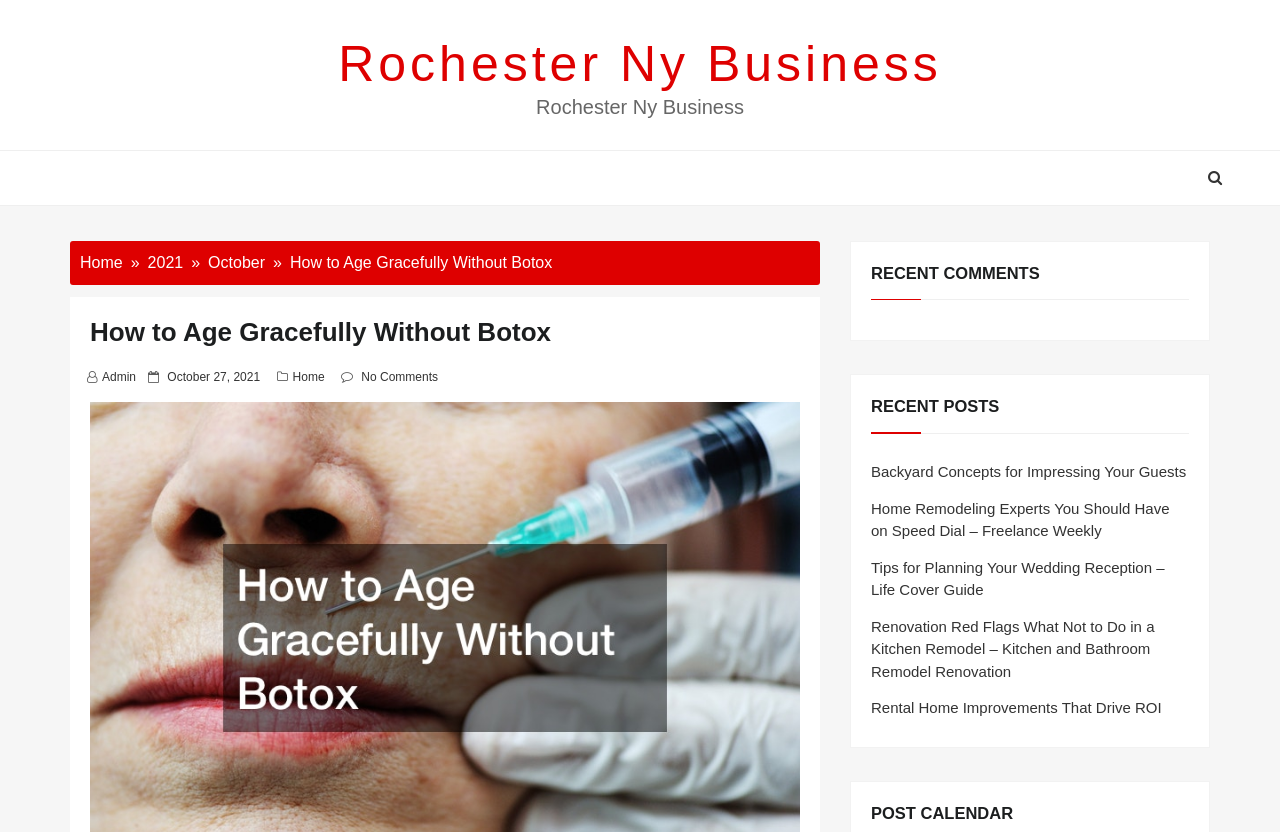What is the topic of the current post?
Look at the image and answer the question with a single word or phrase.

Aging Gracefully